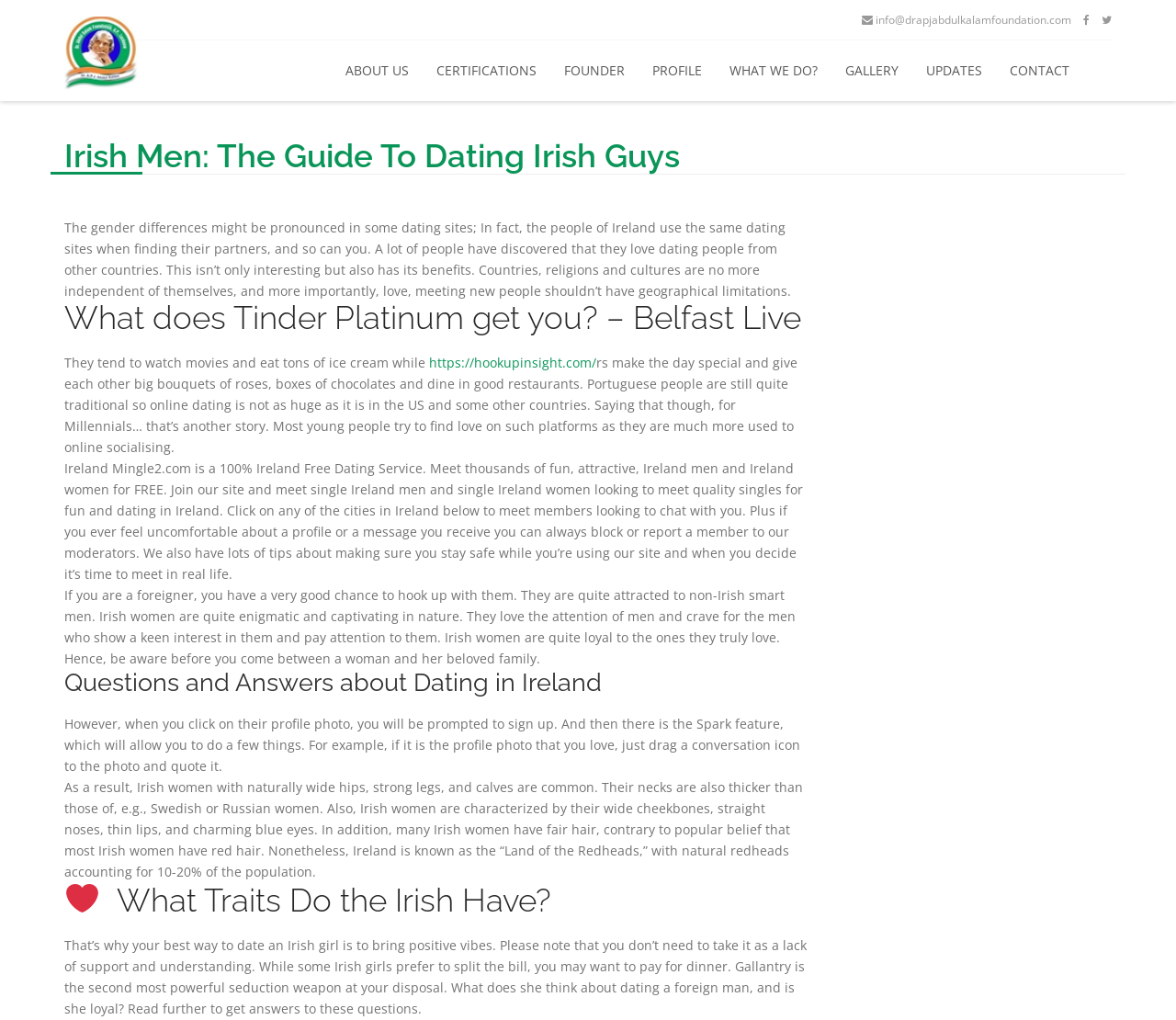Locate the bounding box coordinates of the element that needs to be clicked to carry out the instruction: "Read more about 'What does Tinder Platinum get you?'". The coordinates should be given as four float numbers ranging from 0 to 1, i.e., [left, top, right, bottom].

[0.055, 0.295, 0.687, 0.327]